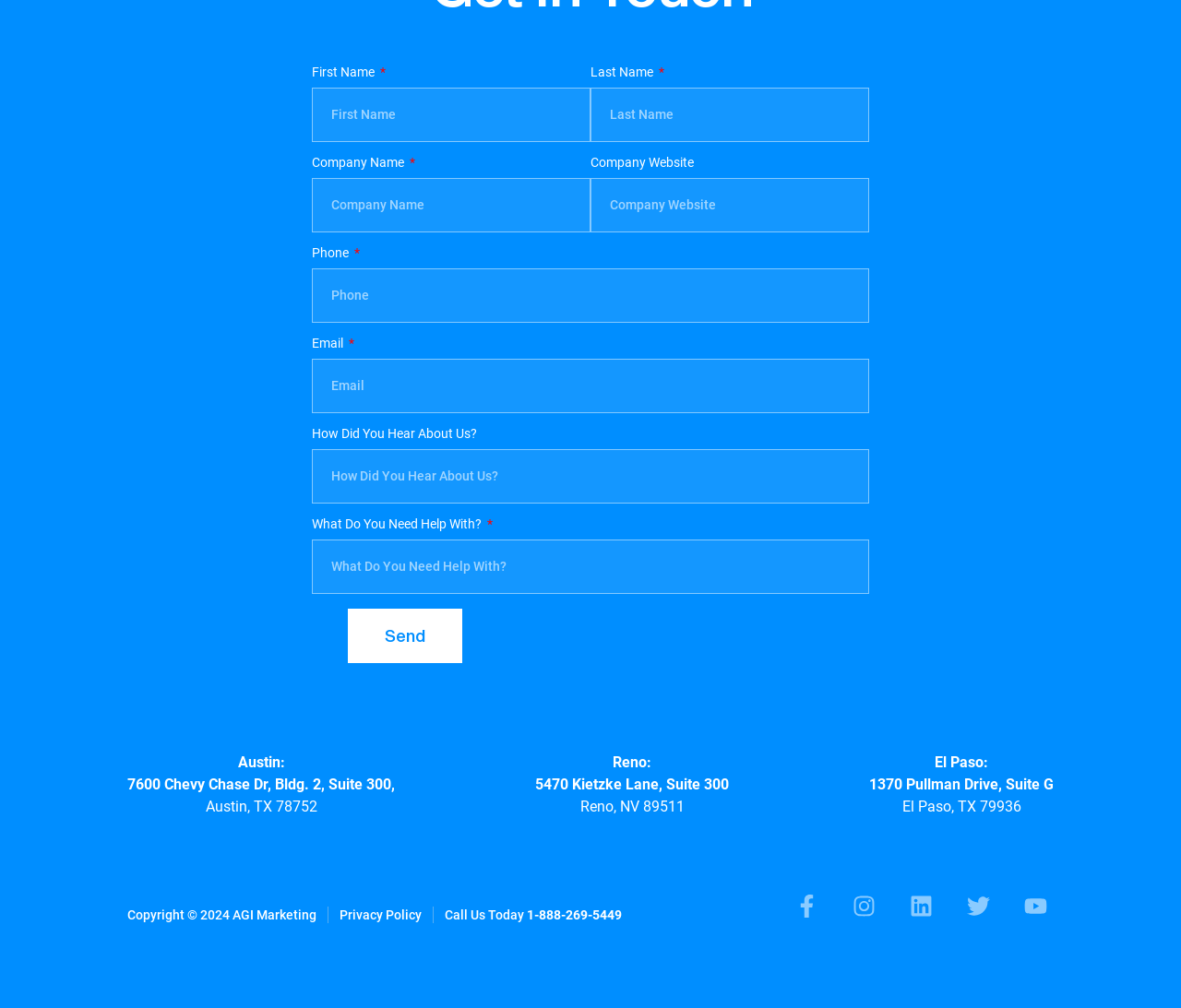Can you find the bounding box coordinates for the UI element given this description: "1370 Pullman Drive, Suite G"? Provide the coordinates as four float numbers between 0 and 1: [left, top, right, bottom].

[0.736, 0.769, 0.892, 0.787]